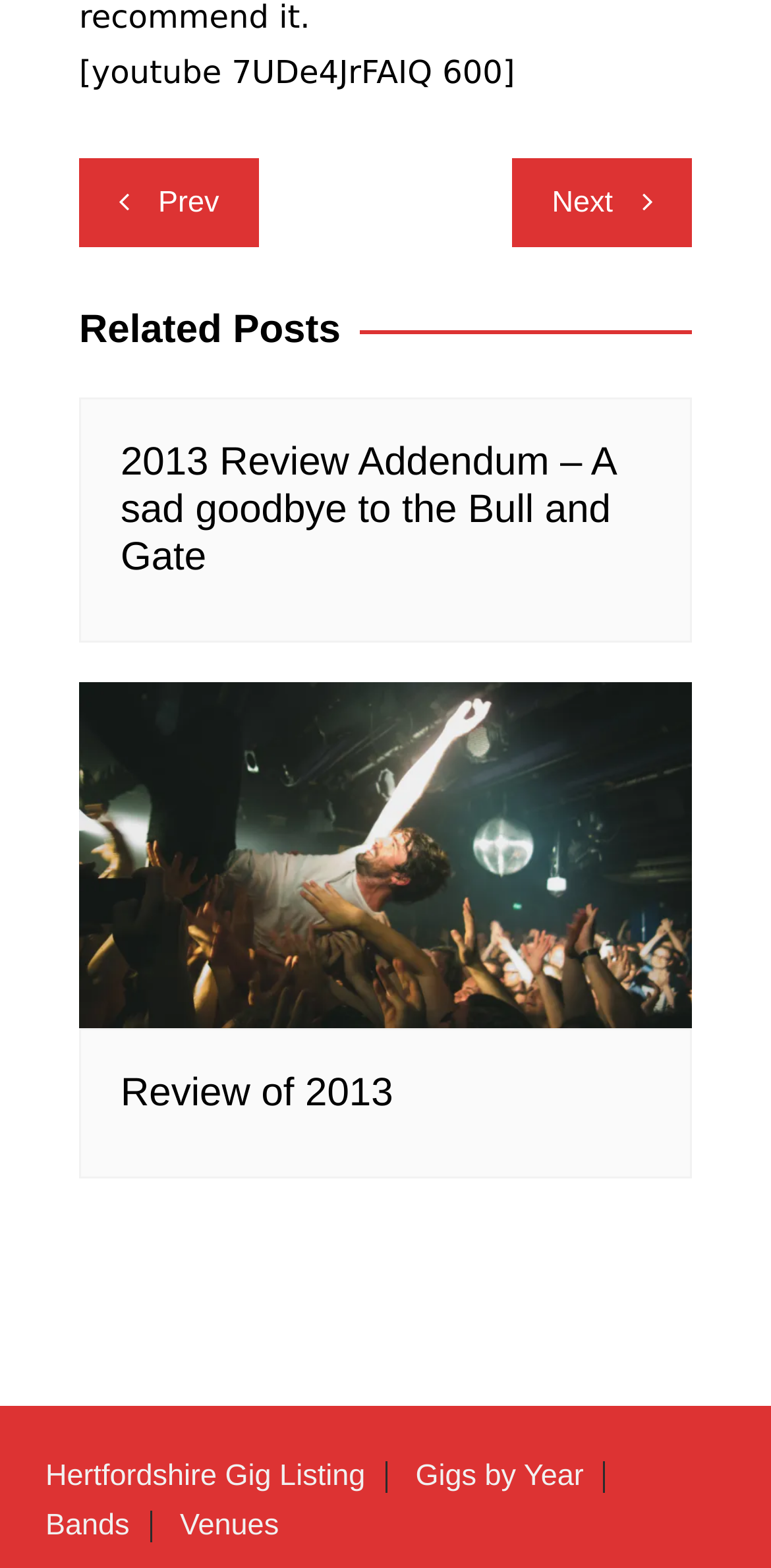Please reply to the following question with a single word or a short phrase:
What is the topic of the post?

Review of 2013